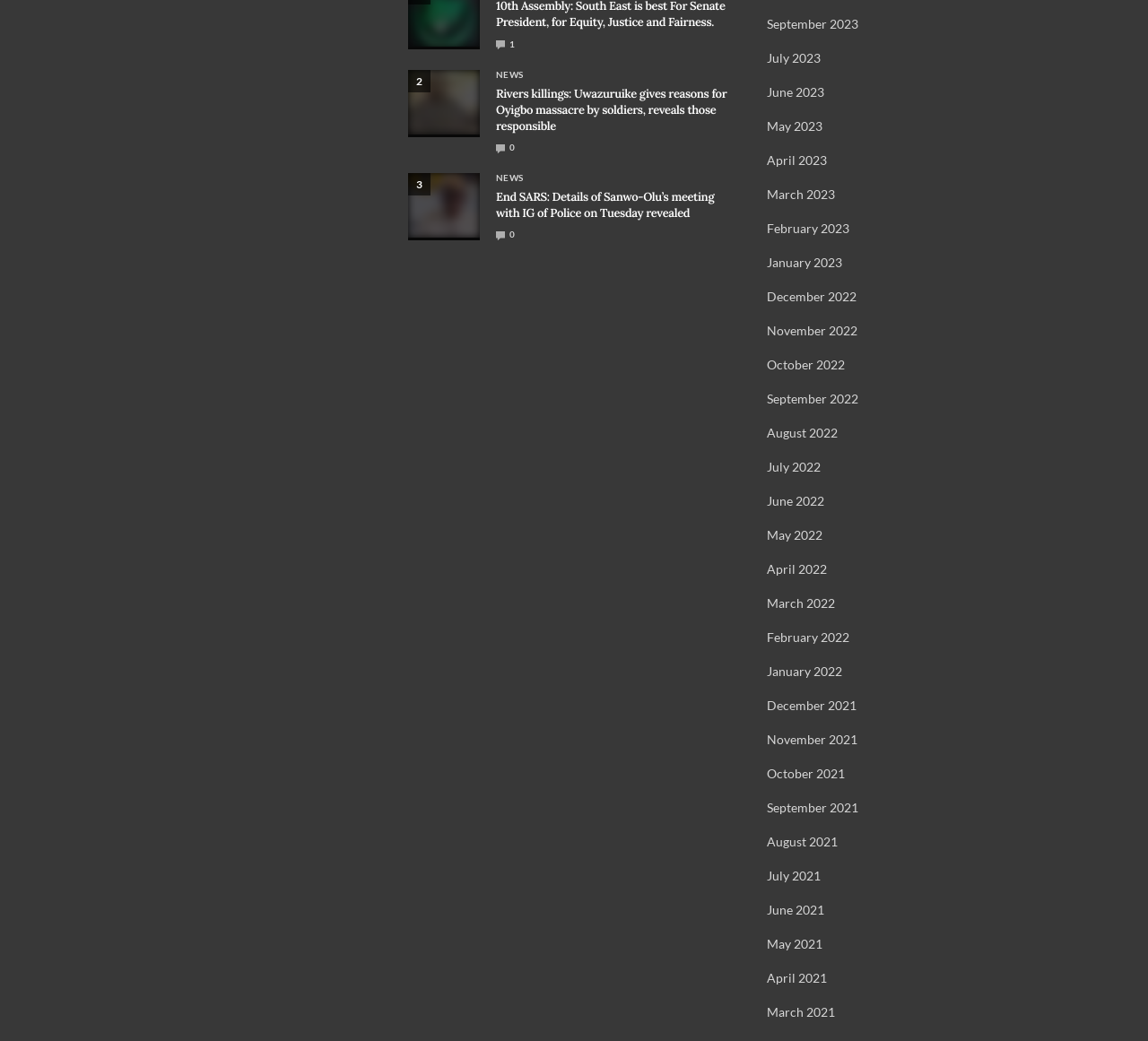Please identify the bounding box coordinates of the element's region that needs to be clicked to fulfill the following instruction: "Click on the news article titled 'Rivers killings: Uwazuruike gives reasons for Oyigbo massacre by soldiers, reveals those responsible'". The bounding box coordinates should consist of four float numbers between 0 and 1, i.e., [left, top, right, bottom].

[0.432, 0.082, 0.645, 0.129]